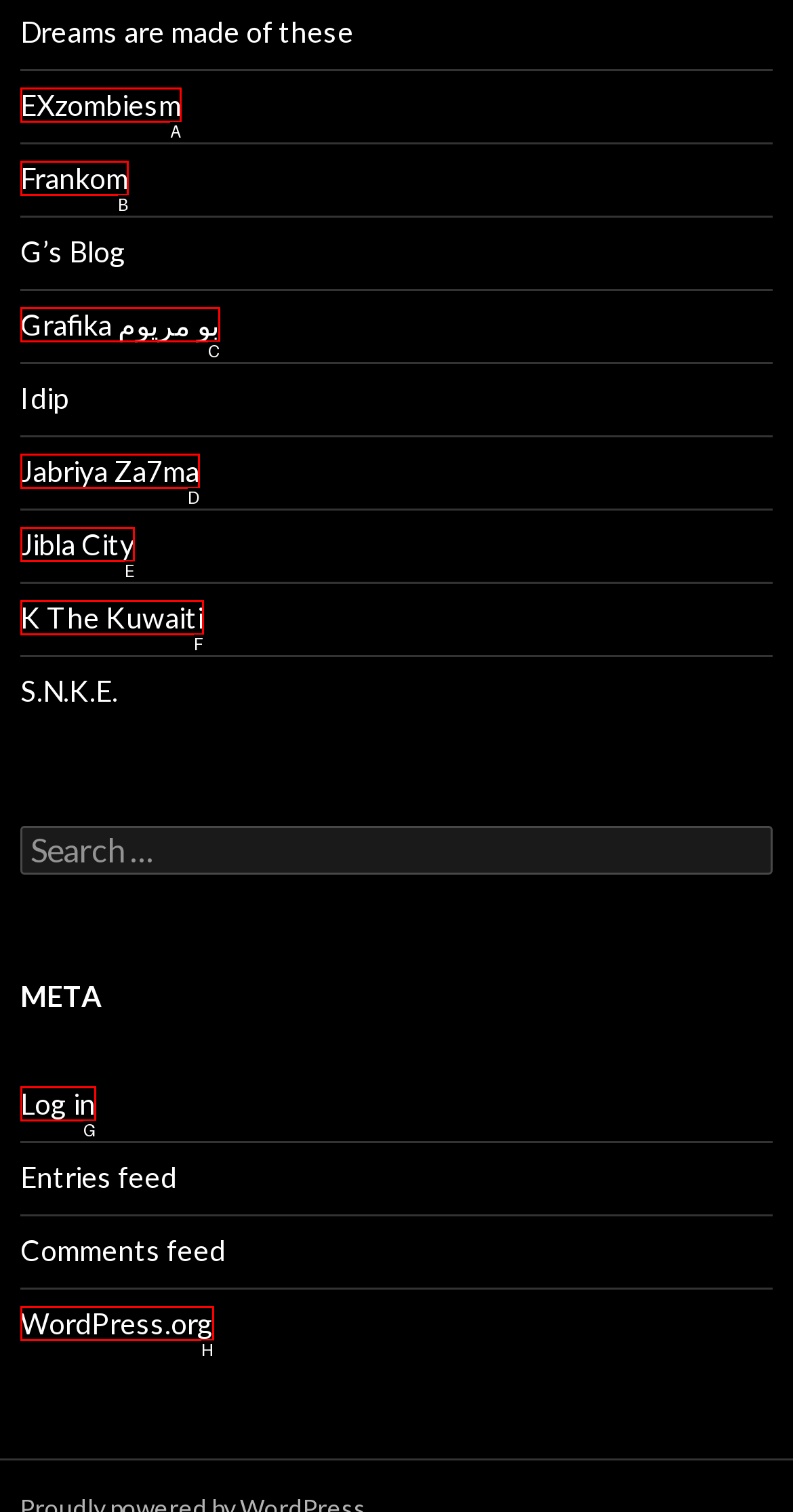Given the description: Log in, identify the matching HTML element. Provide the letter of the correct option.

G